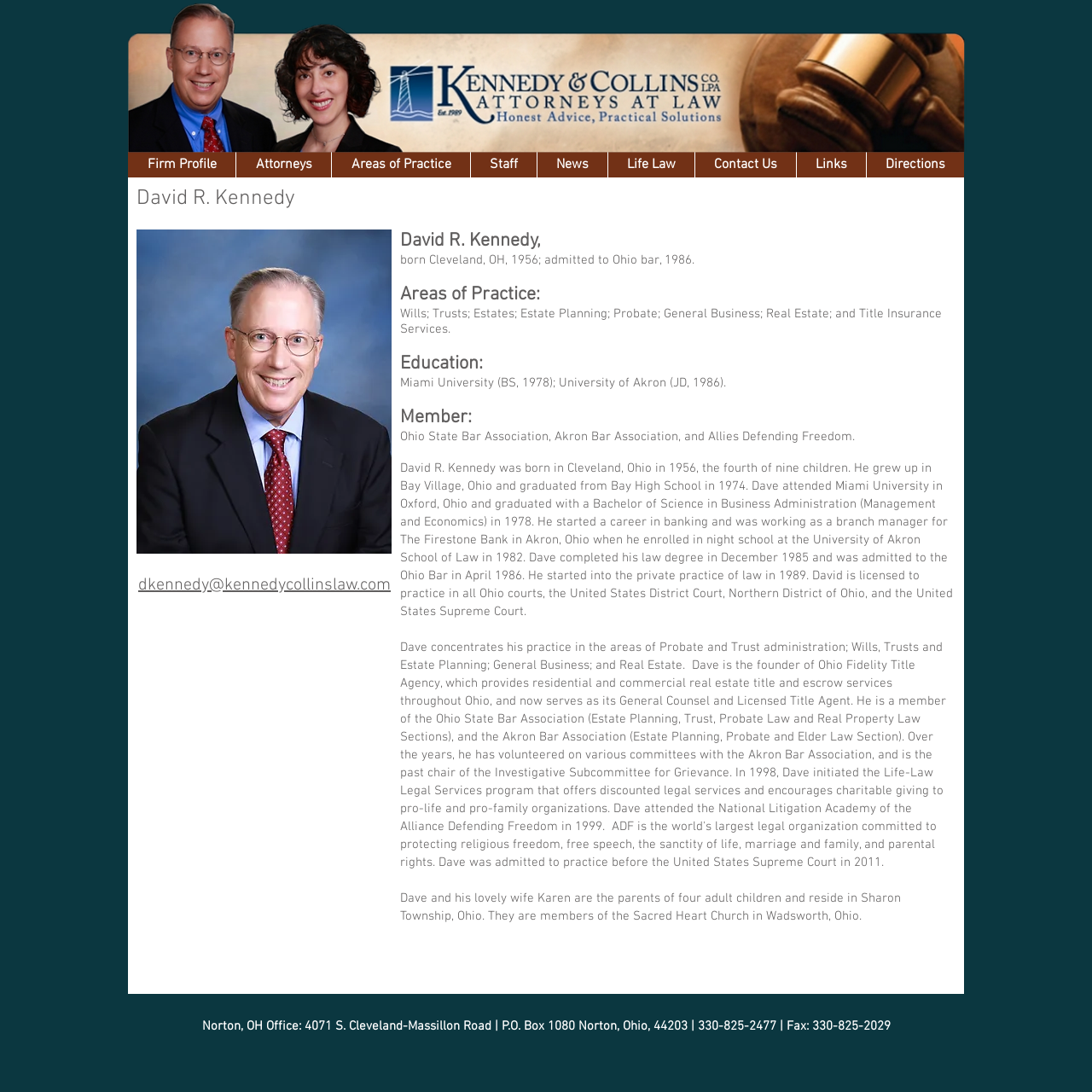Analyze the image and deliver a detailed answer to the question: What is the email address of the attorney?

The email address of the attorney can be found in the heading element with the text 'dkennedy@kennedycollinslaw.com' which is located below the image of the attorney.